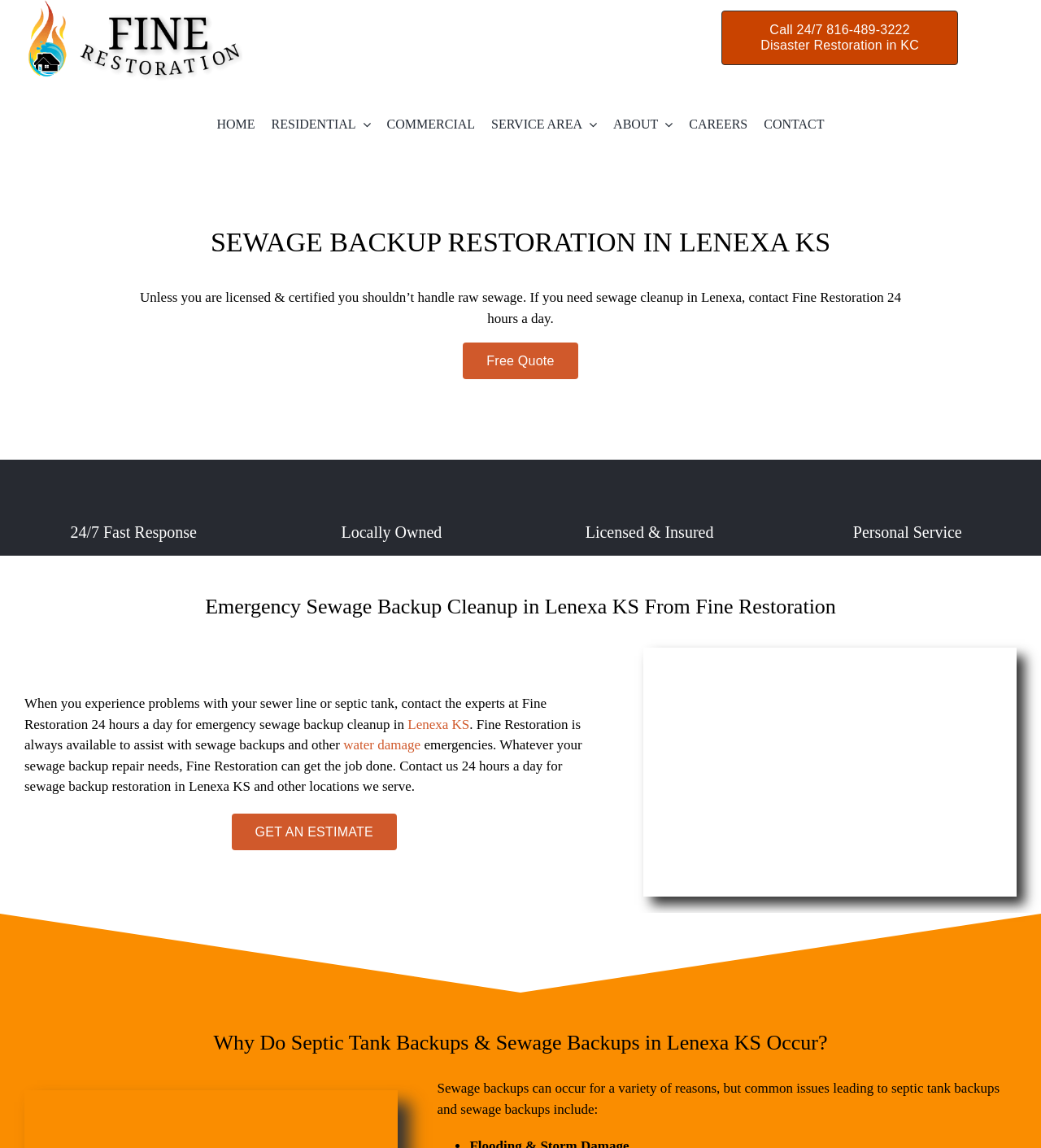Please provide the bounding box coordinates for the UI element as described: "X (Twitter)". The coordinates must be four floats between 0 and 1, represented as [left, top, right, bottom].

None